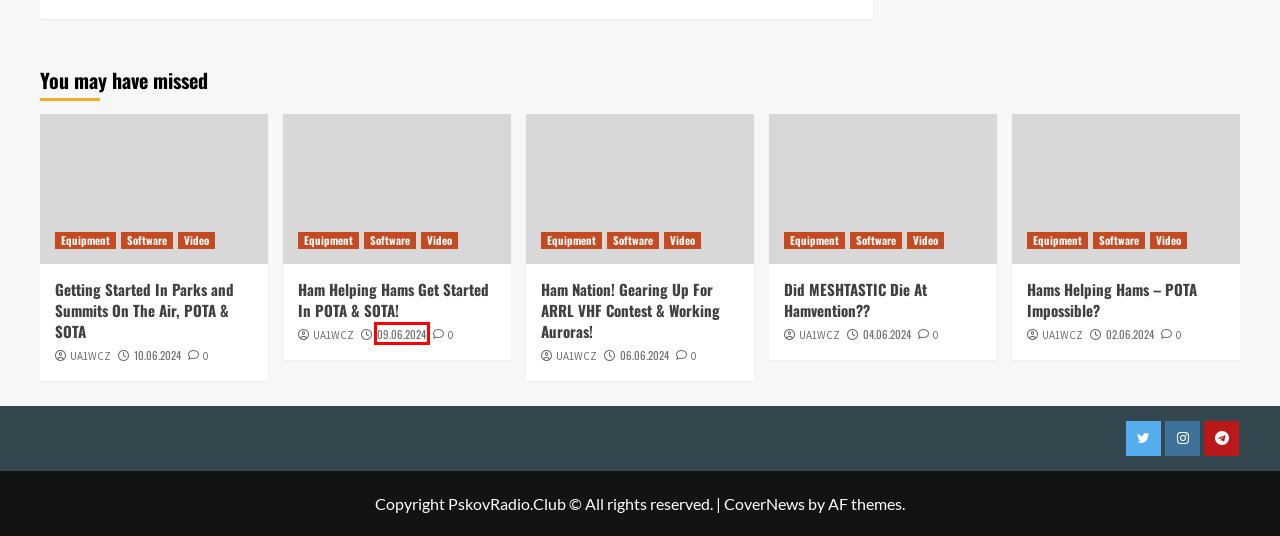Inspect the provided webpage screenshot, concentrating on the element within the red bounding box. Select the description that best represents the new webpage after you click the highlighted element. Here are the candidates:
A. Hams Helping Hams - POTA Impossible? - PSKOV
B. Pskov Radio Club Blog - PSKOV
C. Getting Started In Parks and Summits On The Air, POTA & SOTA - PSKOV
D. Preparations Continue for World Radiocommunication Conference 2023 - PSKOV
E. June 2024 - PSKOV
F. Ham Nation! Gearing Up For ARRL VHF Contest & Working Auroras! - PSKOV
G. Did MESHTASTIC Die At Hamvention?? - PSKOV
H. March 2023 - PSKOV

E